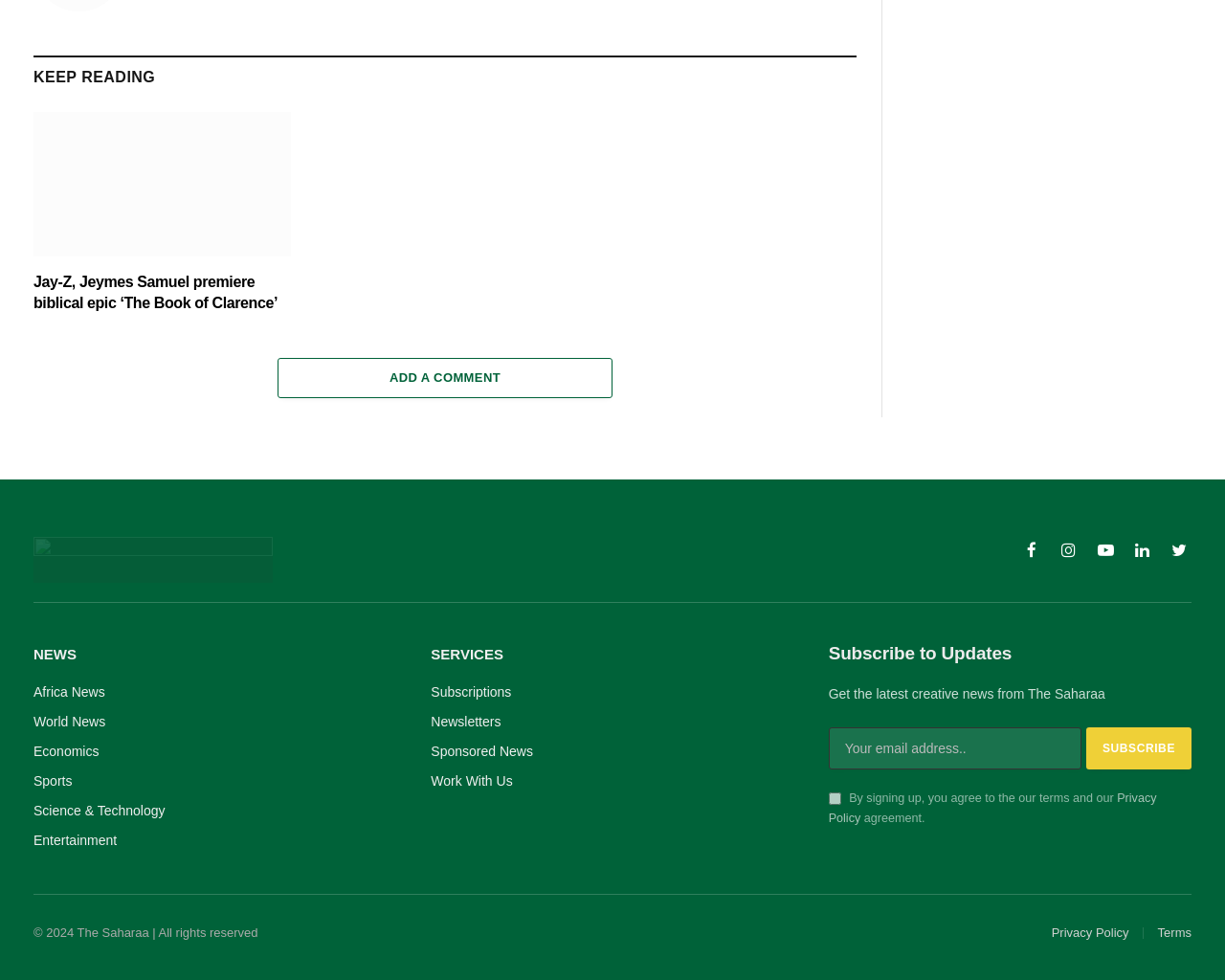Please study the image and answer the question comprehensively:
What social media platforms are linked on the webpage?

The webpage features links to various social media platforms, including Facebook, Instagram, YouTube, LinkedIn, and Twitter, which can be used to connect with the website or its content creators.